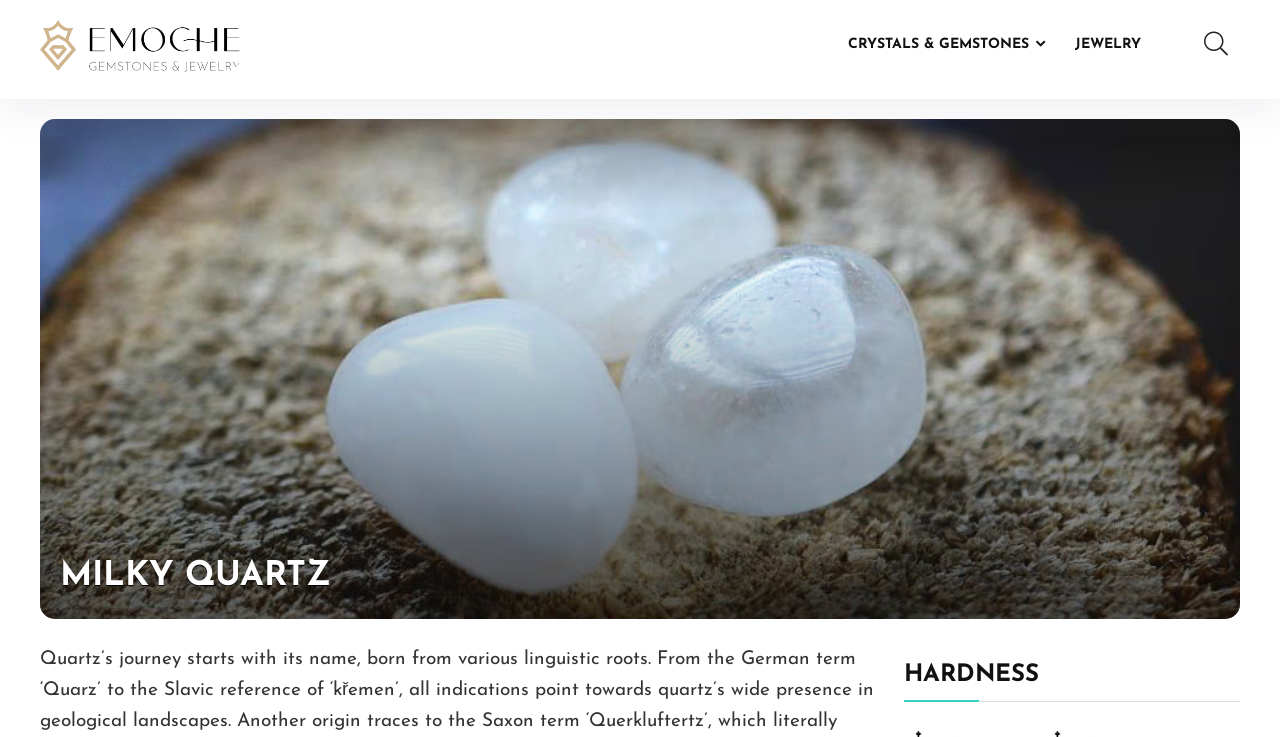Answer the question in a single word or phrase:
Is there an image on the page?

Yes